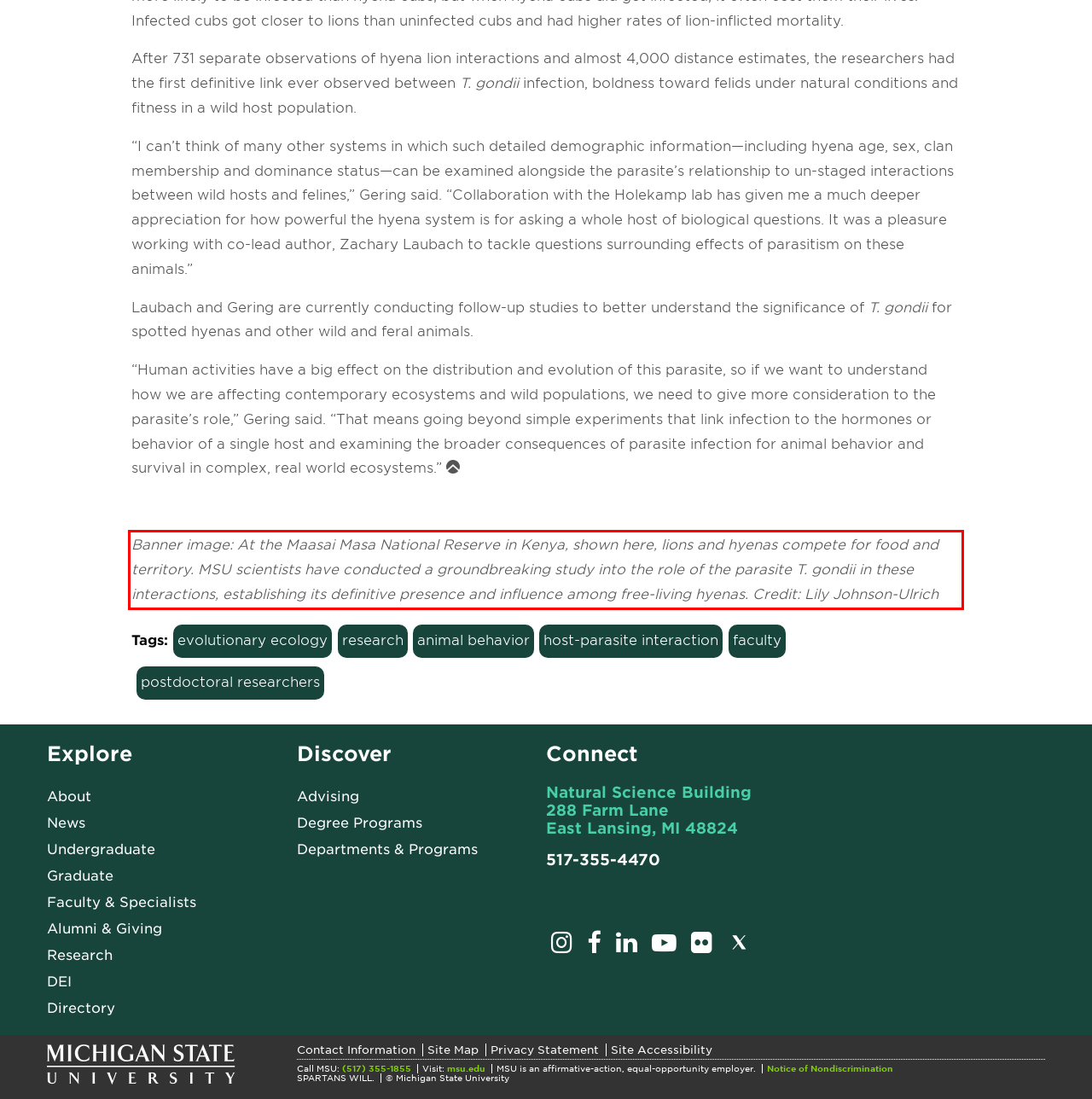Examine the webpage screenshot, find the red bounding box, and extract the text content within this marked area.

Banner image: At the Maasai Masa National Reserve in Kenya, shown here, lions and hyenas compete for food and territory. MSU scientists have conducted a groundbreaking study into the role of the parasite T. gondii in these interactions, establishing its definitive presence and influence among free-living hyenas. Credit: Lily Johnson-Ulrich